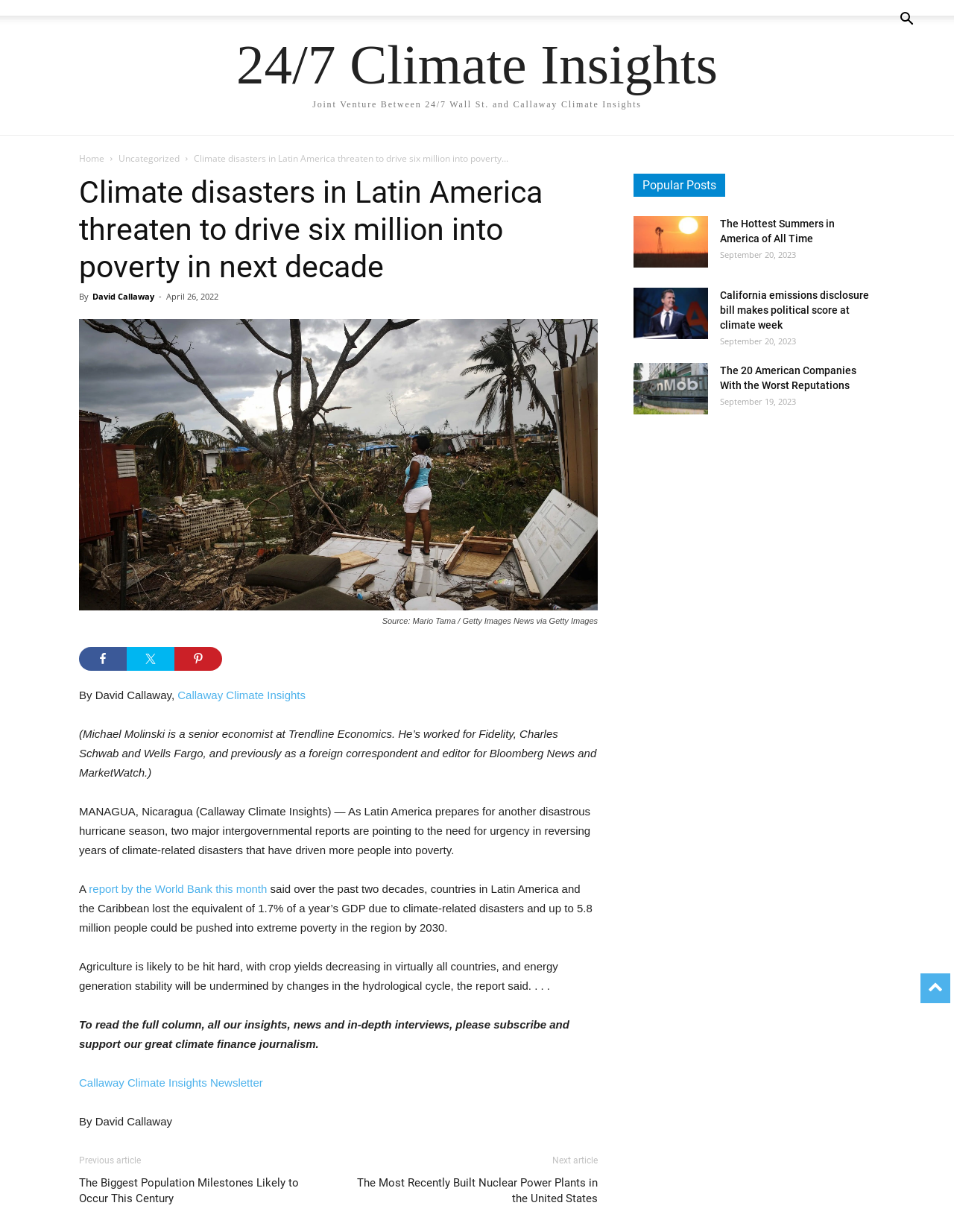Find the bounding box coordinates corresponding to the UI element with the description: "Callaway Climate Insights". The coordinates should be formatted as [left, top, right, bottom], with values as floats between 0 and 1.

[0.186, 0.559, 0.32, 0.569]